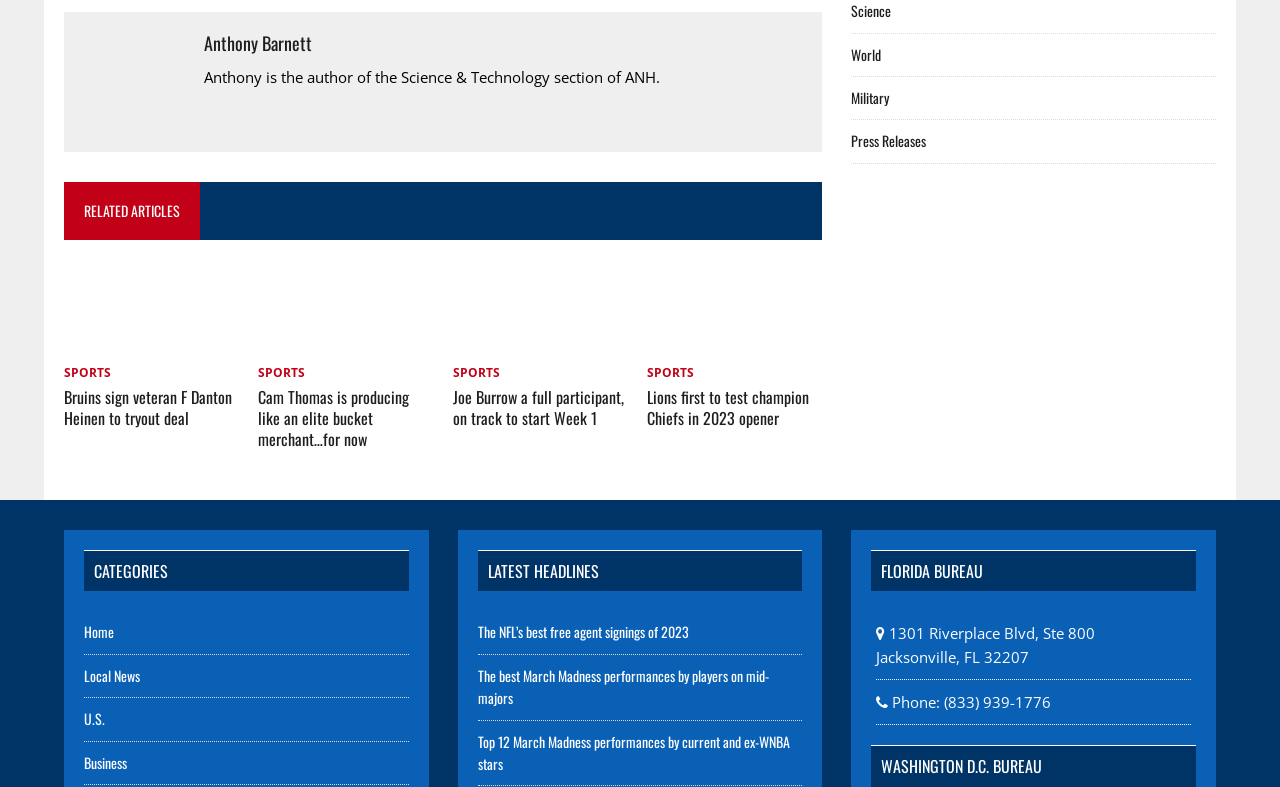Please give a concise answer to this question using a single word or phrase: 
What is the author of the Science & Technology section?

Anthony Barnett